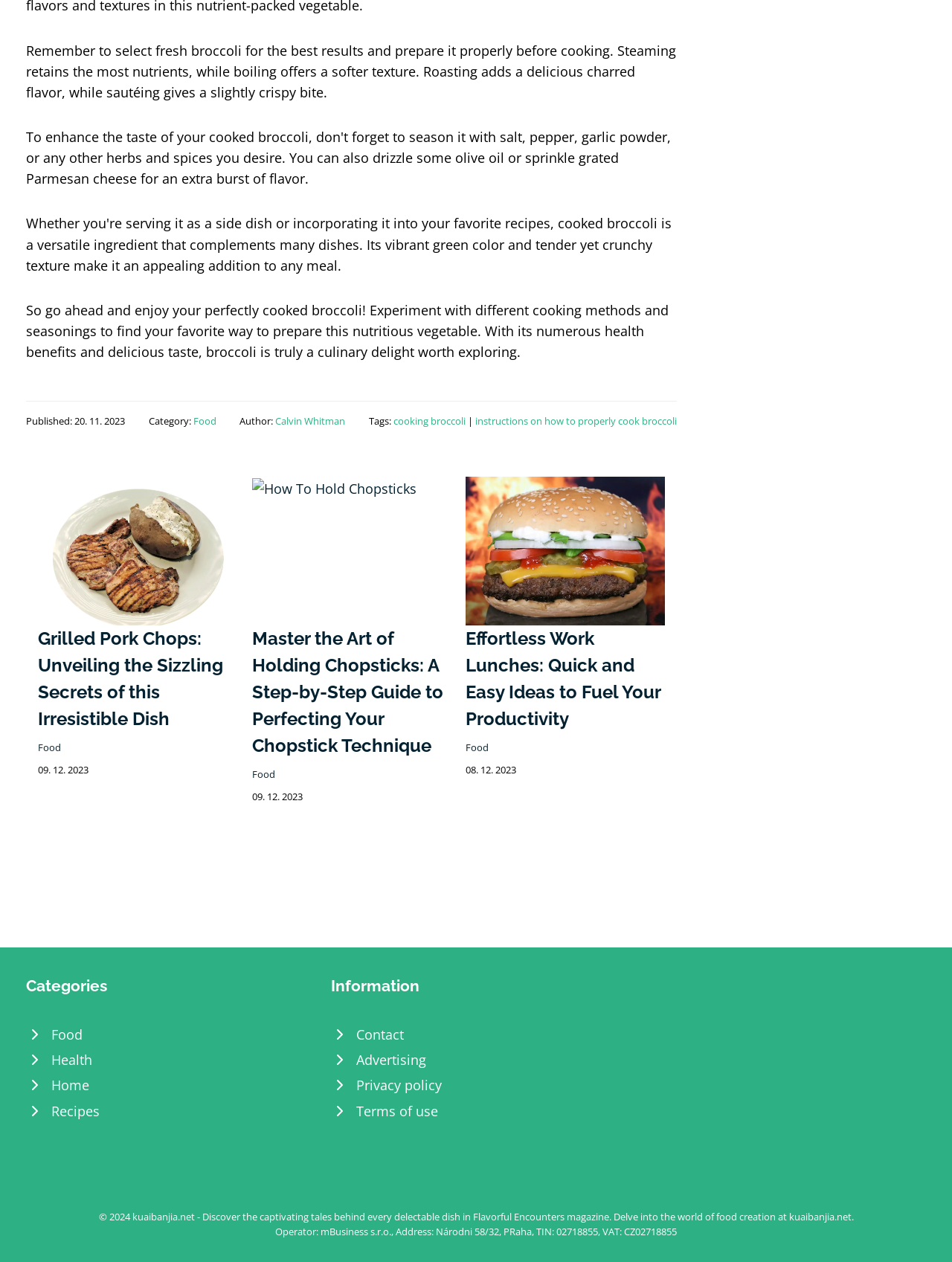Please find the bounding box coordinates of the element that must be clicked to perform the given instruction: "Explore easy work lunches". The coordinates should be four float numbers from 0 to 1, i.e., [left, top, right, bottom].

[0.489, 0.429, 0.698, 0.443]